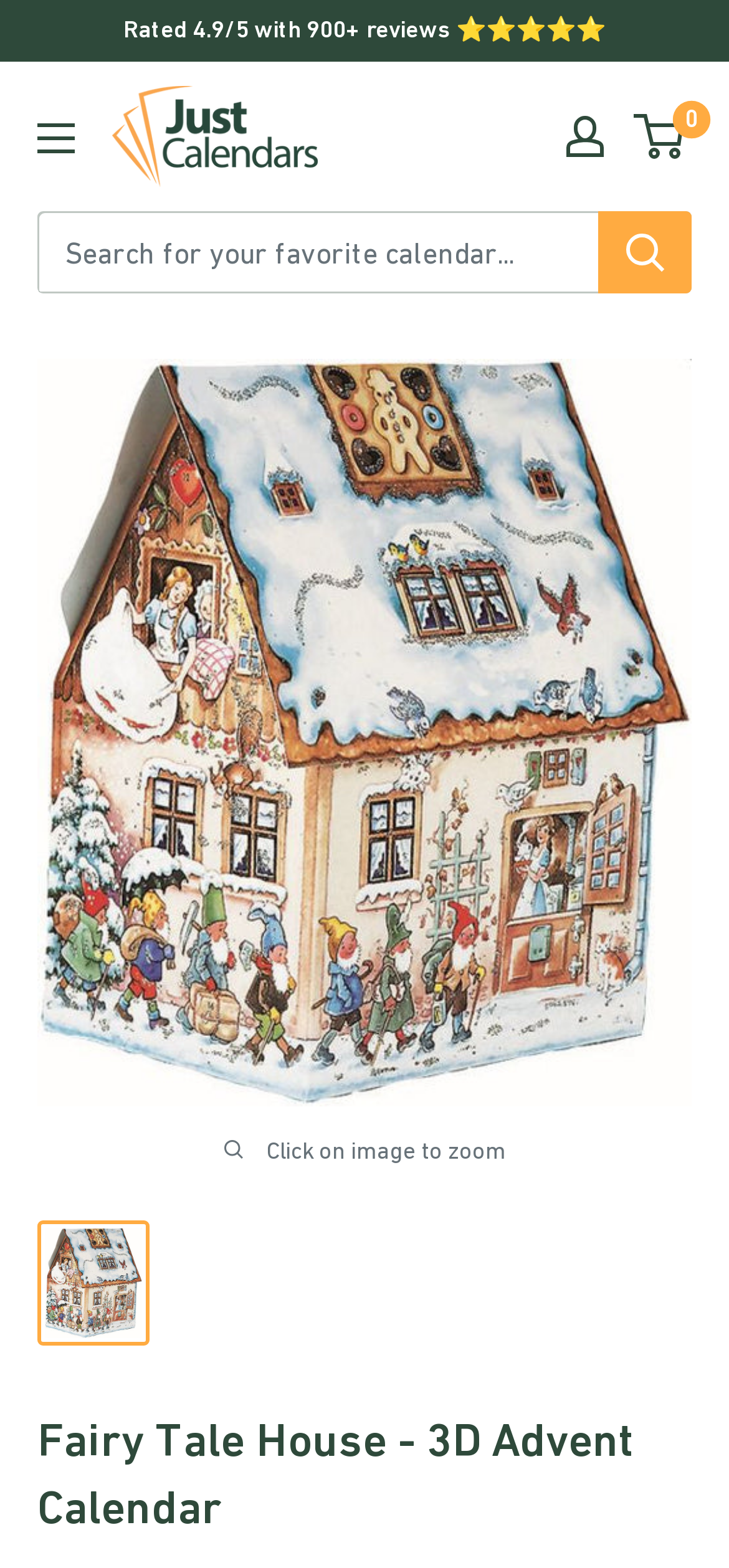Specify the bounding box coordinates of the element's area that should be clicked to execute the given instruction: "view members". The coordinates should be four float numbers between 0 and 1, i.e., [left, top, right, bottom].

None